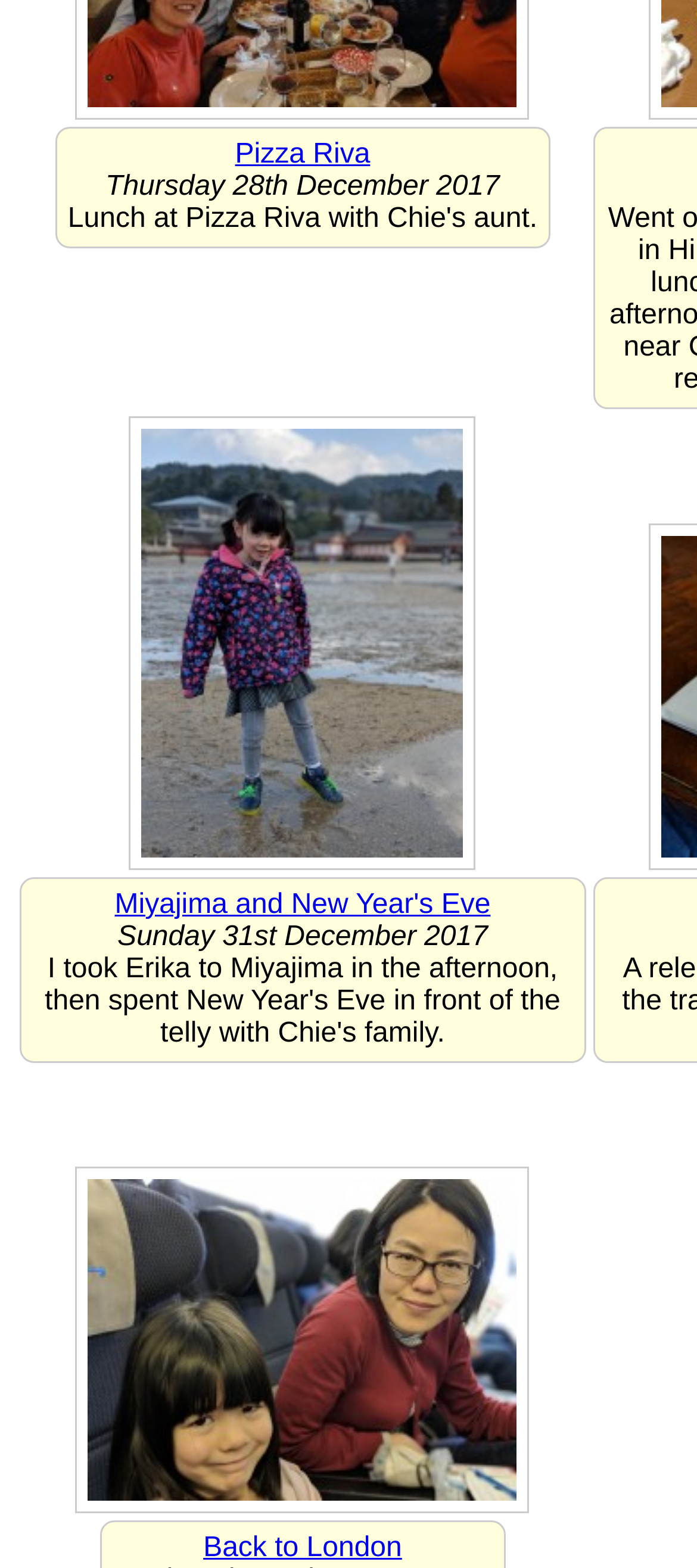Using the webpage screenshot, locate the HTML element that fits the following description and provide its bounding box: "Pizza Riva".

[0.337, 0.034, 0.531, 0.054]